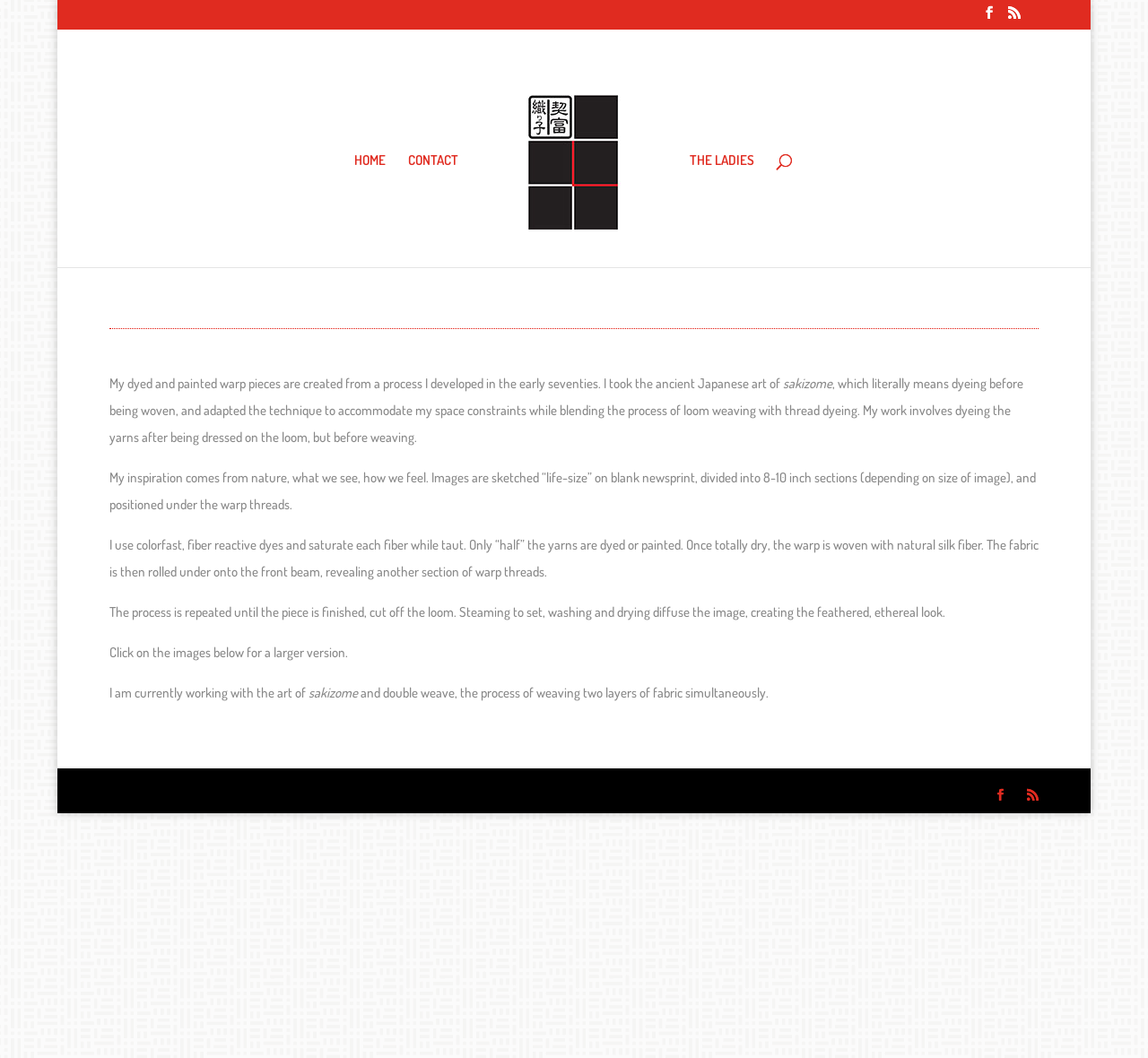What is the artist's inspiration?
Analyze the image and deliver a detailed answer to the question.

The artist's inspiration comes from nature, as stated in the text 'My inspiration comes from nature, what we see, how we feel.'